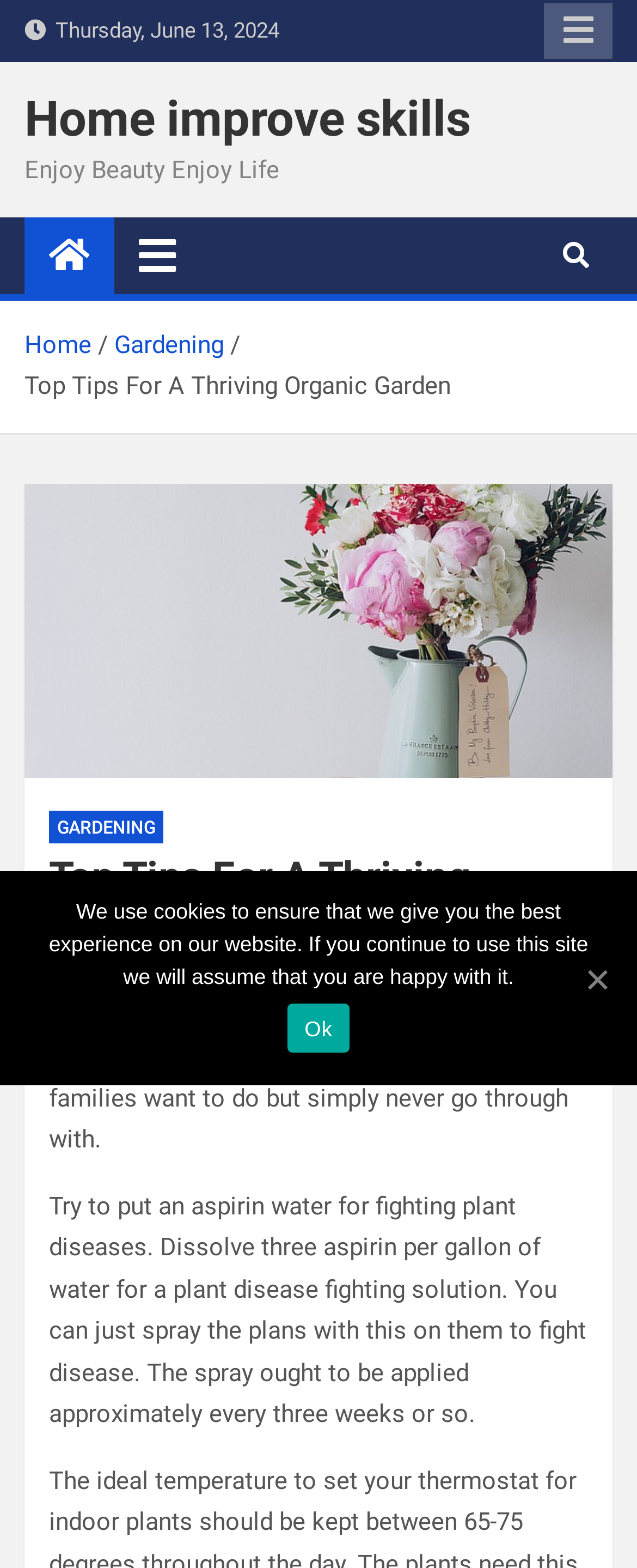What is the navigation button at the top right corner of the webpage?
Respond to the question with a well-detailed and thorough answer.

The navigation button at the top right corner of the webpage is labeled as 'Responsive Menu', which suggests that it is used to navigate through the website's content and menus.